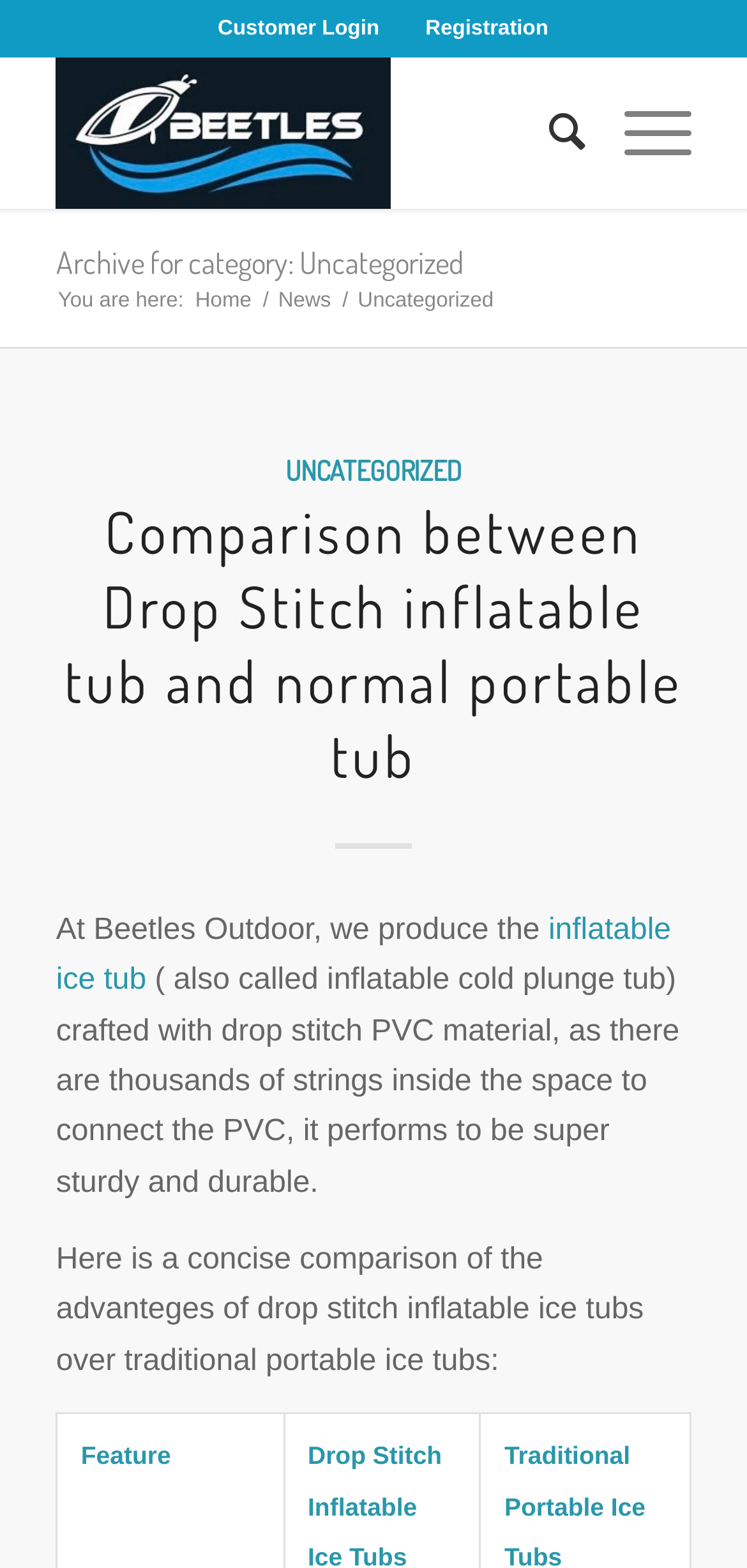Give an in-depth explanation of the webpage layout and content.

The webpage appears to be an archive page for the "Uncategorized" category of a website that sells inflatable products, such as ISUP, AIRTRACK, Tender Boat, and Inflatable Kayak. 

At the top of the page, there are two links, "Customer Login" and "Registration", positioned side by side, taking up about a third of the page's width. Below them, there is a logo image of the company, "Factory of ISUP, AIRTRACK, Tender Boat, Inflatable Kayak", which is accompanied by a link with the same text. 

To the right of the logo, there are two more links, but one of them is hidden. The visible link is empty, indicating it might be a separator or a decorative element.

Below the top section, there is a heading that reads "Archive for category: Uncategorized", which is a link. Underneath, there is a breadcrumb navigation section that shows the current location, "You are here: Home / News / Uncategorized". 

The main content of the page is a list of articles or posts, with the first one being a comparison between Drop Stitch inflatable tub and normal portable tub. The article has a heading, followed by a brief introduction, and then a concise comparison of the advantages of drop stitch inflatable ice tubs over traditional portable ice tubs.